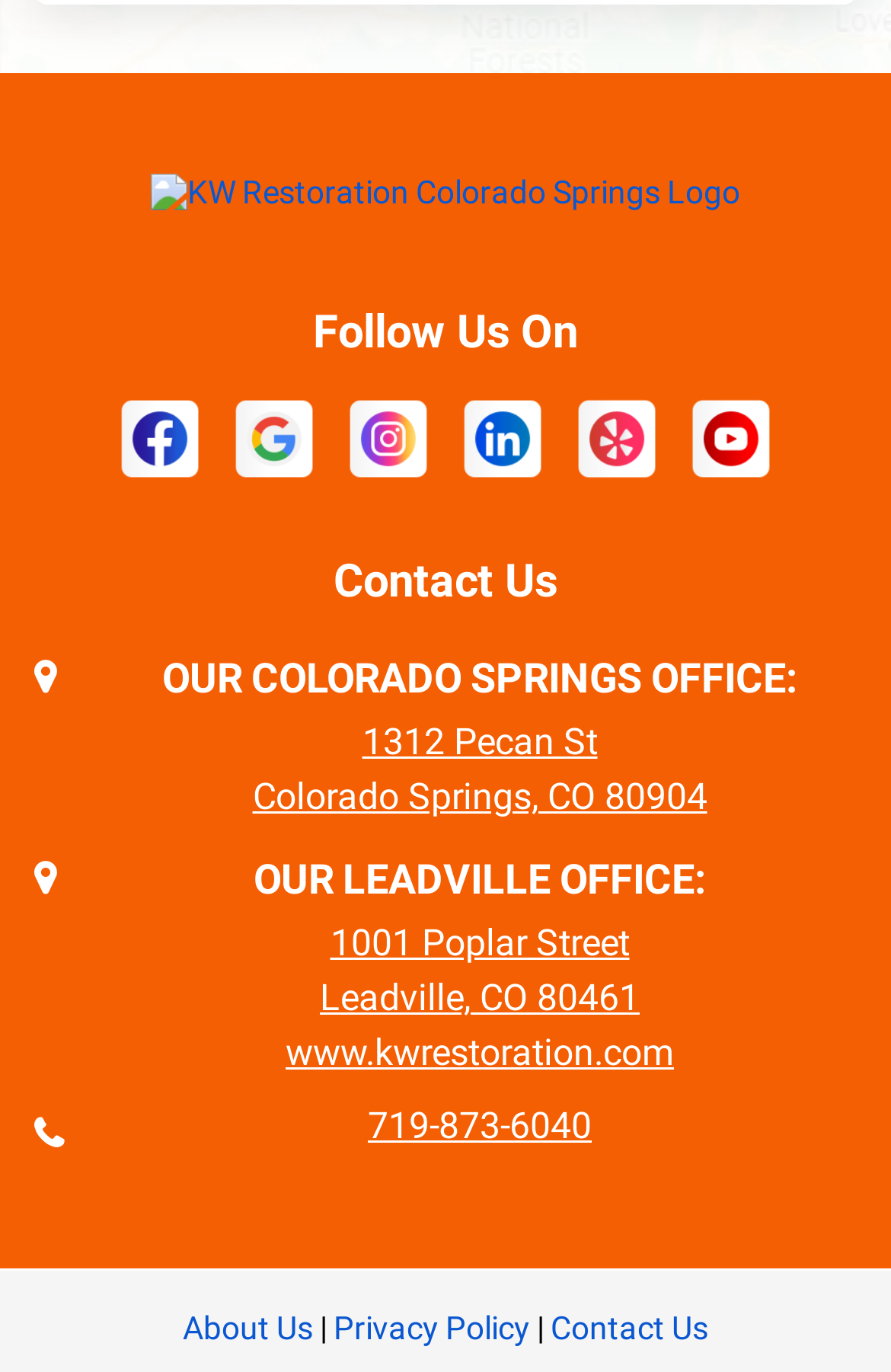Please determine the bounding box coordinates of the element to click on in order to accomplish the following task: "Follow us on Facebook". Ensure the coordinates are four float numbers ranging from 0 to 1, i.e., [left, top, right, bottom].

[0.128, 0.305, 0.231, 0.332]